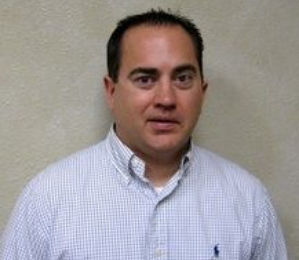How can Jason be reached via email?
Answer the question with a detailed and thorough explanation.

The caption provides Jason Jedele's email address, 1jjedele@gmail.com, as a means of contacting him for inquiries or other purposes.